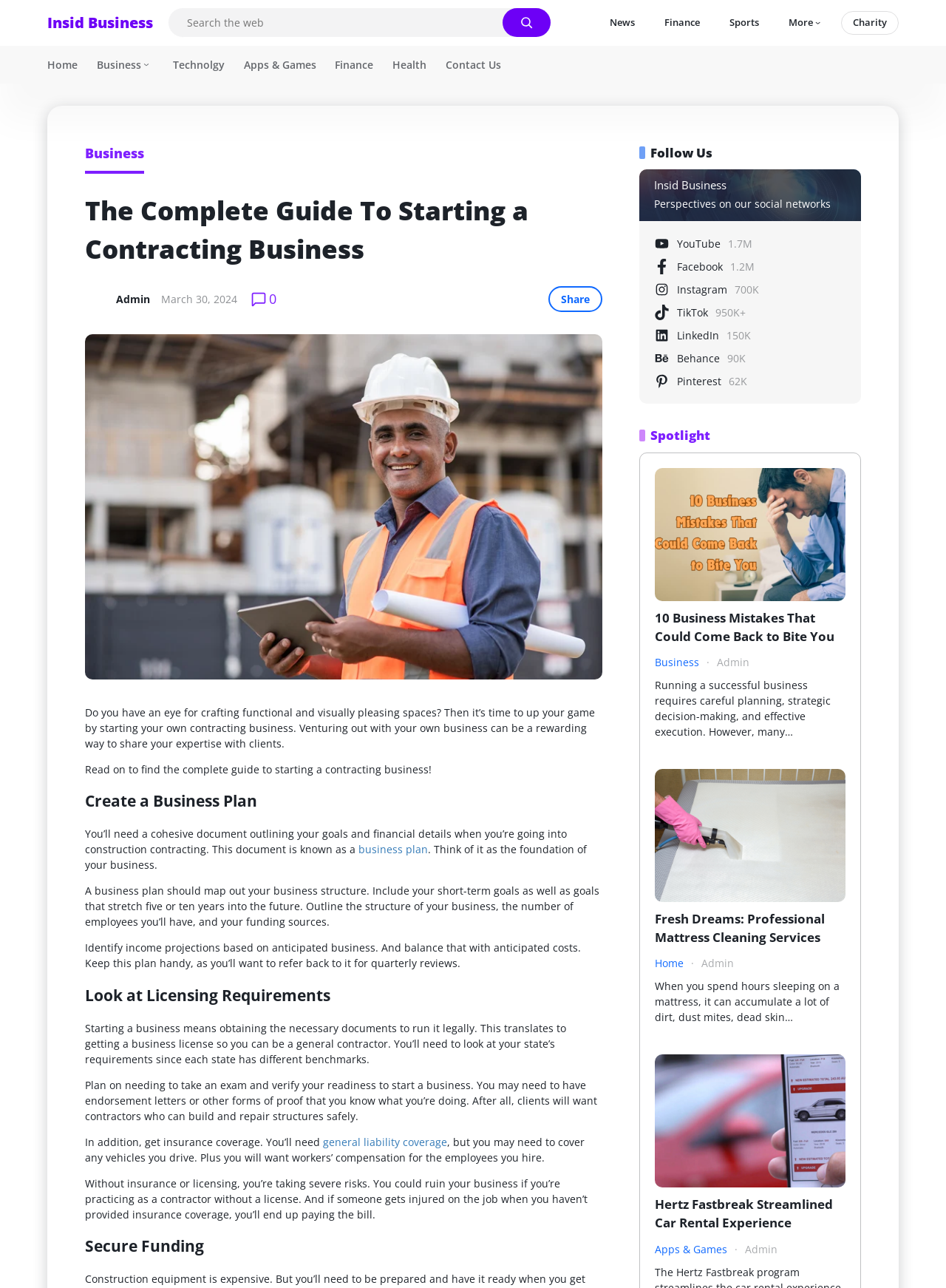Pinpoint the bounding box coordinates of the clickable element needed to complete the instruction: "Click on Business". The coordinates should be provided as four float numbers between 0 and 1: [left, top, right, bottom].

[0.05, 0.012, 0.162, 0.023]